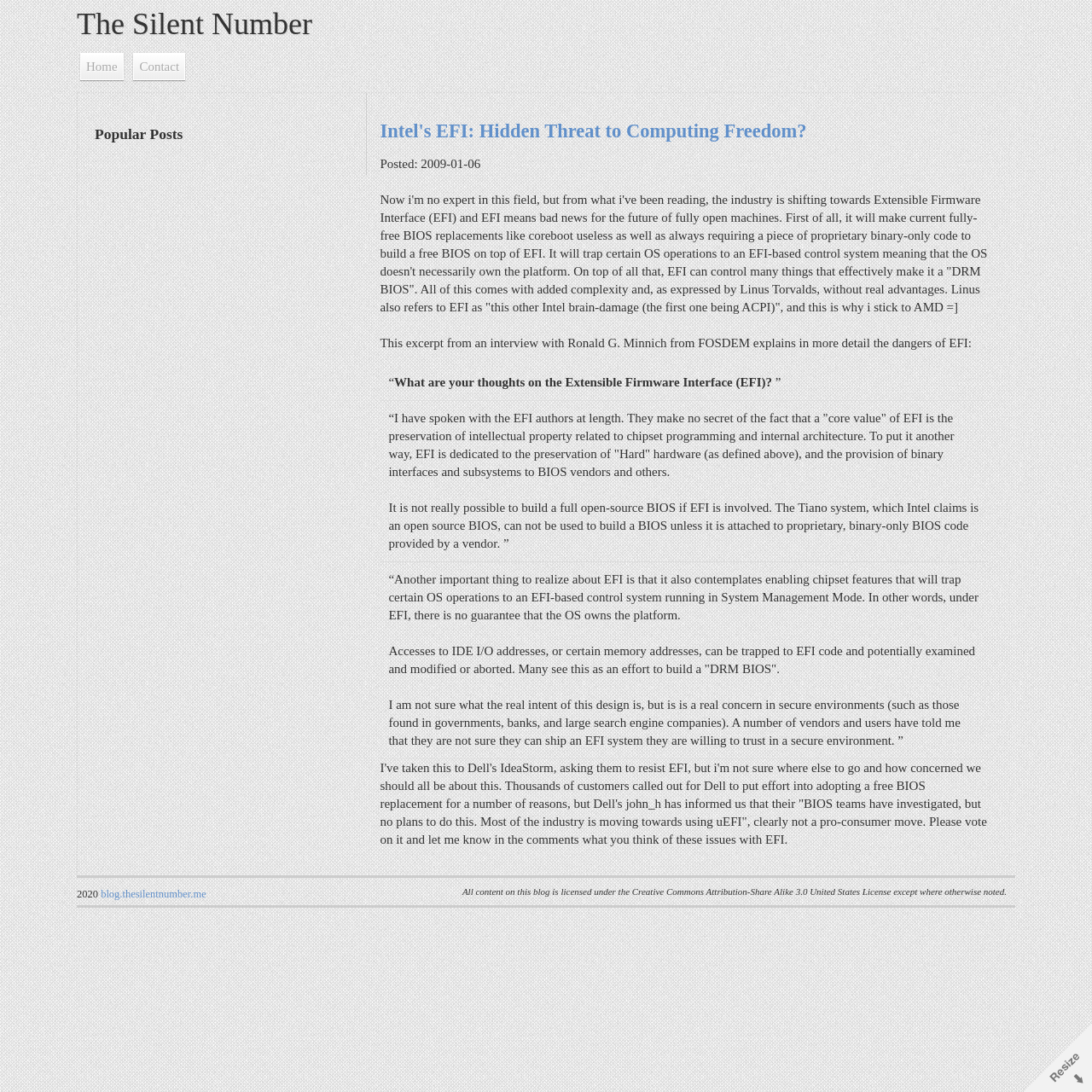Please give a succinct answer to the question in one word or phrase:
What license is the blog content under?

Creative Commons Attribution-Share Alike 3.0 United States License